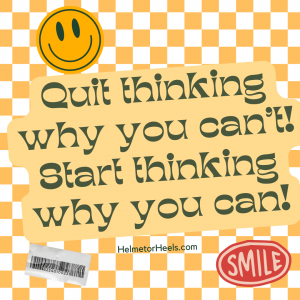Answer this question using a single word or a brief phrase:
What is the theme of the website HelmetorHeels.com?

Women in motorcycling